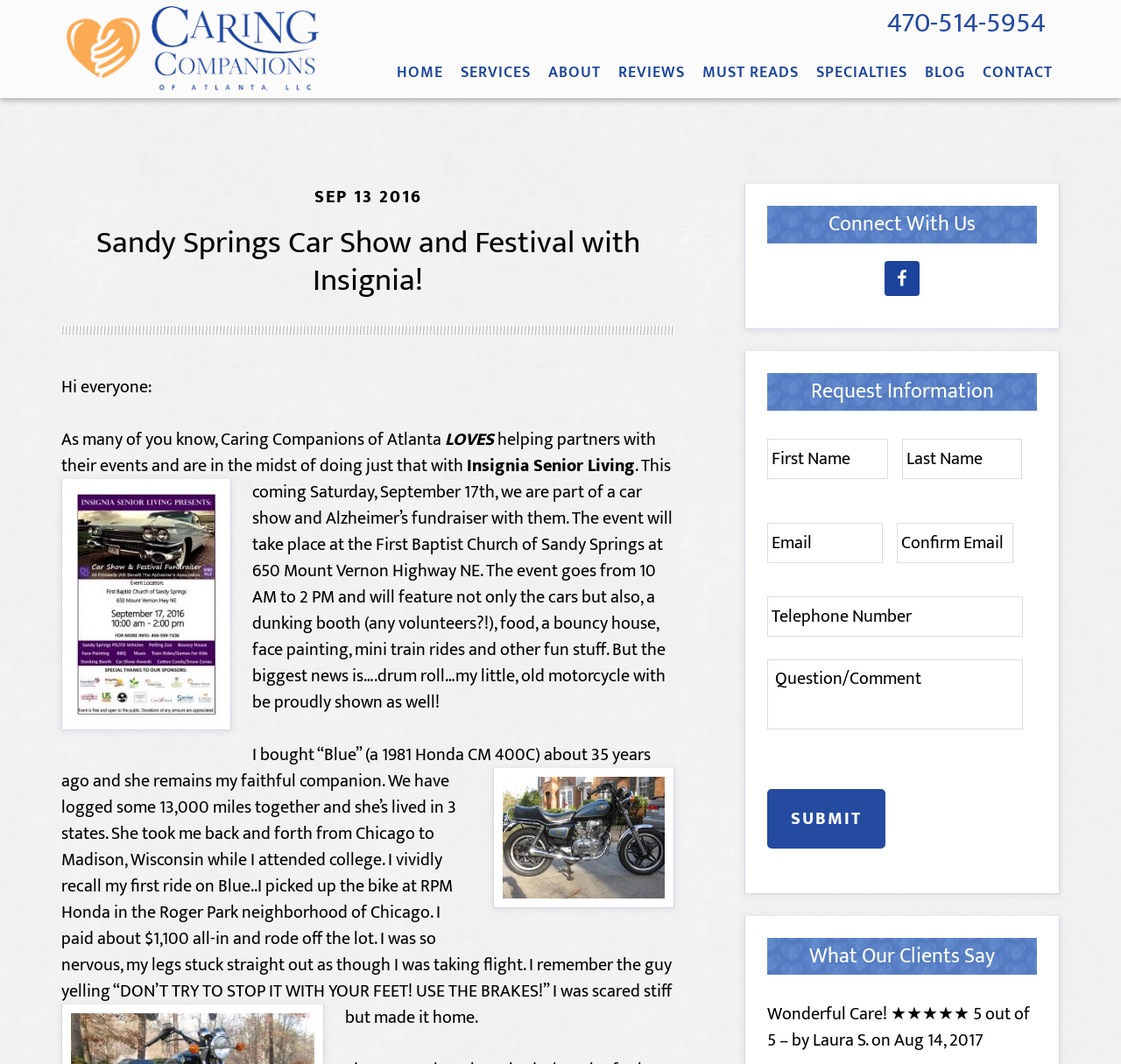Please mark the bounding box coordinates of the area that should be clicked to carry out the instruction: "Click the 'HOME' link".

[0.348, 0.045, 0.402, 0.093]